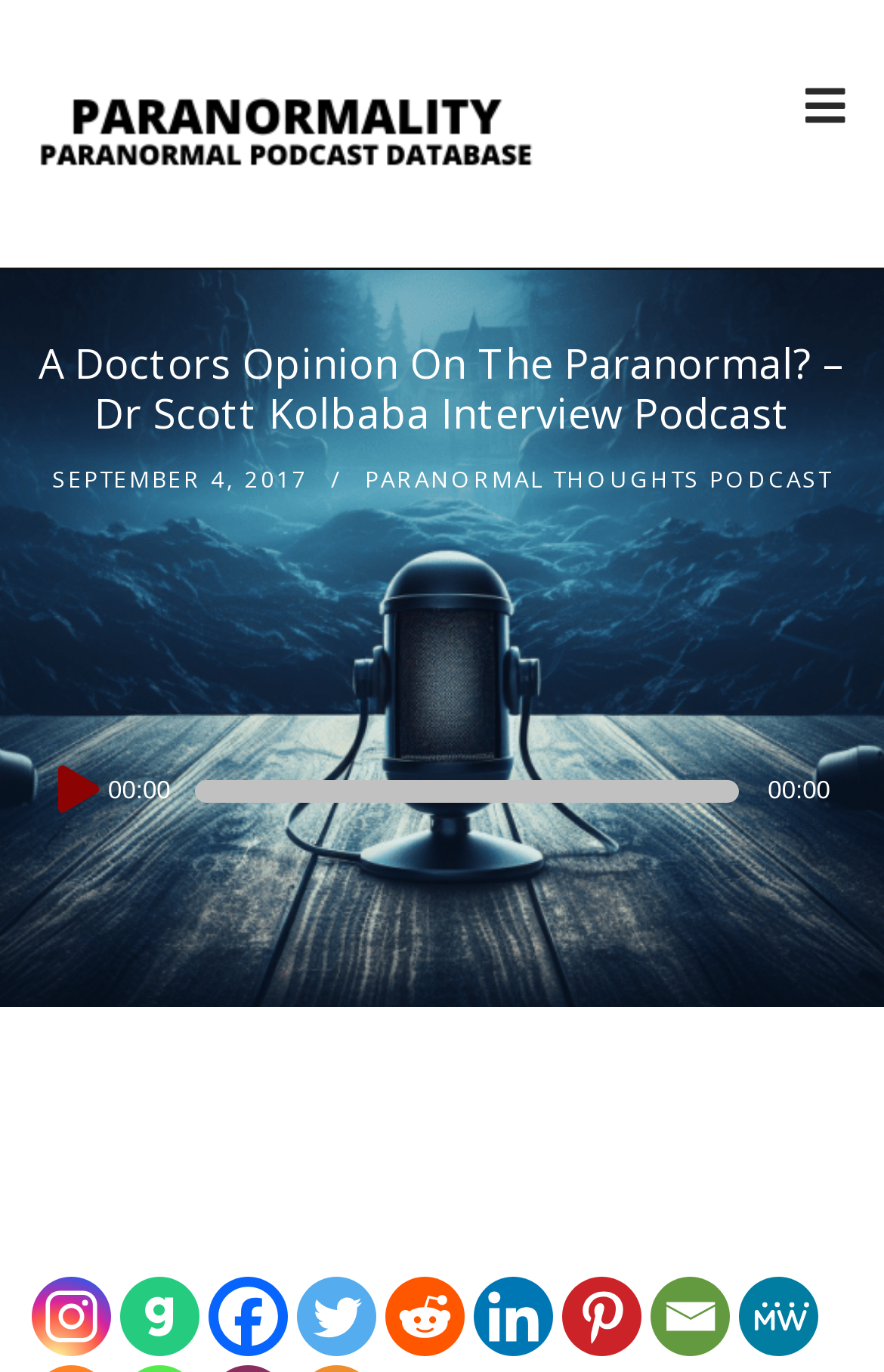Specify the bounding box coordinates of the area to click in order to follow the given instruction: "Open PARANORMAL THOUGHTS PODCAST."

[0.413, 0.338, 0.941, 0.361]